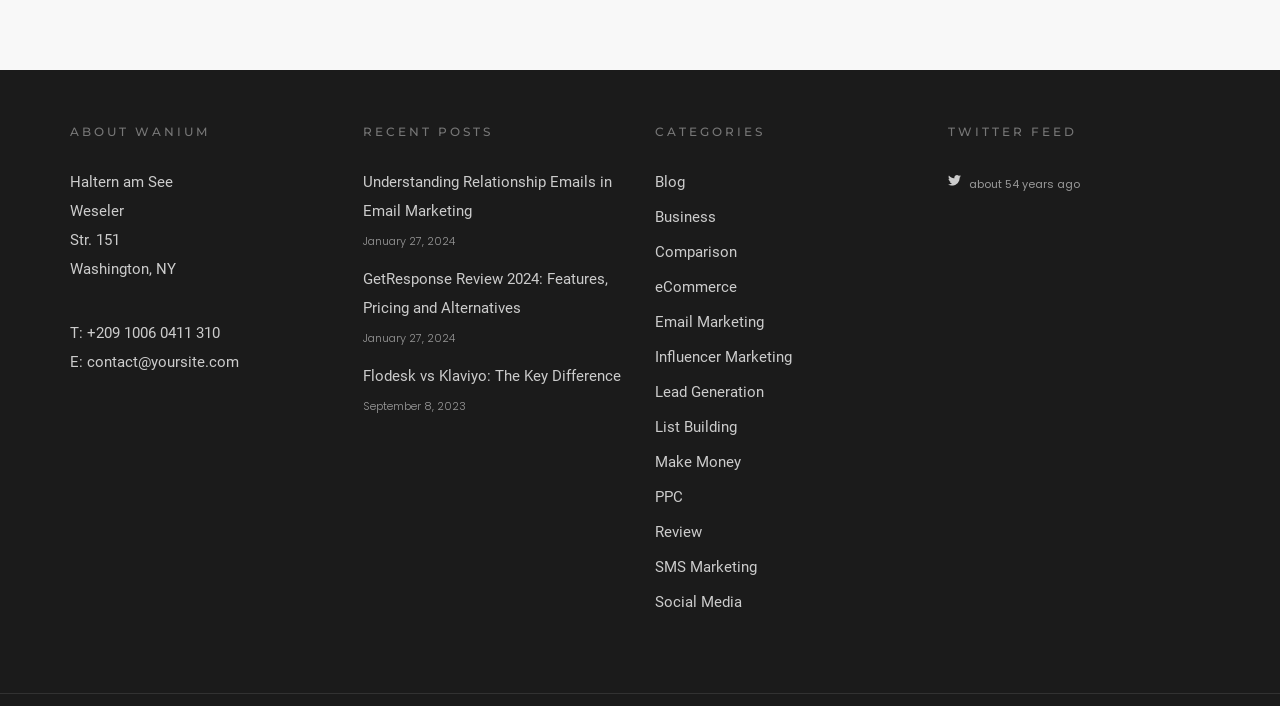What is the category with the most links?
Please use the image to provide a one-word or short phrase answer.

Email Marketing